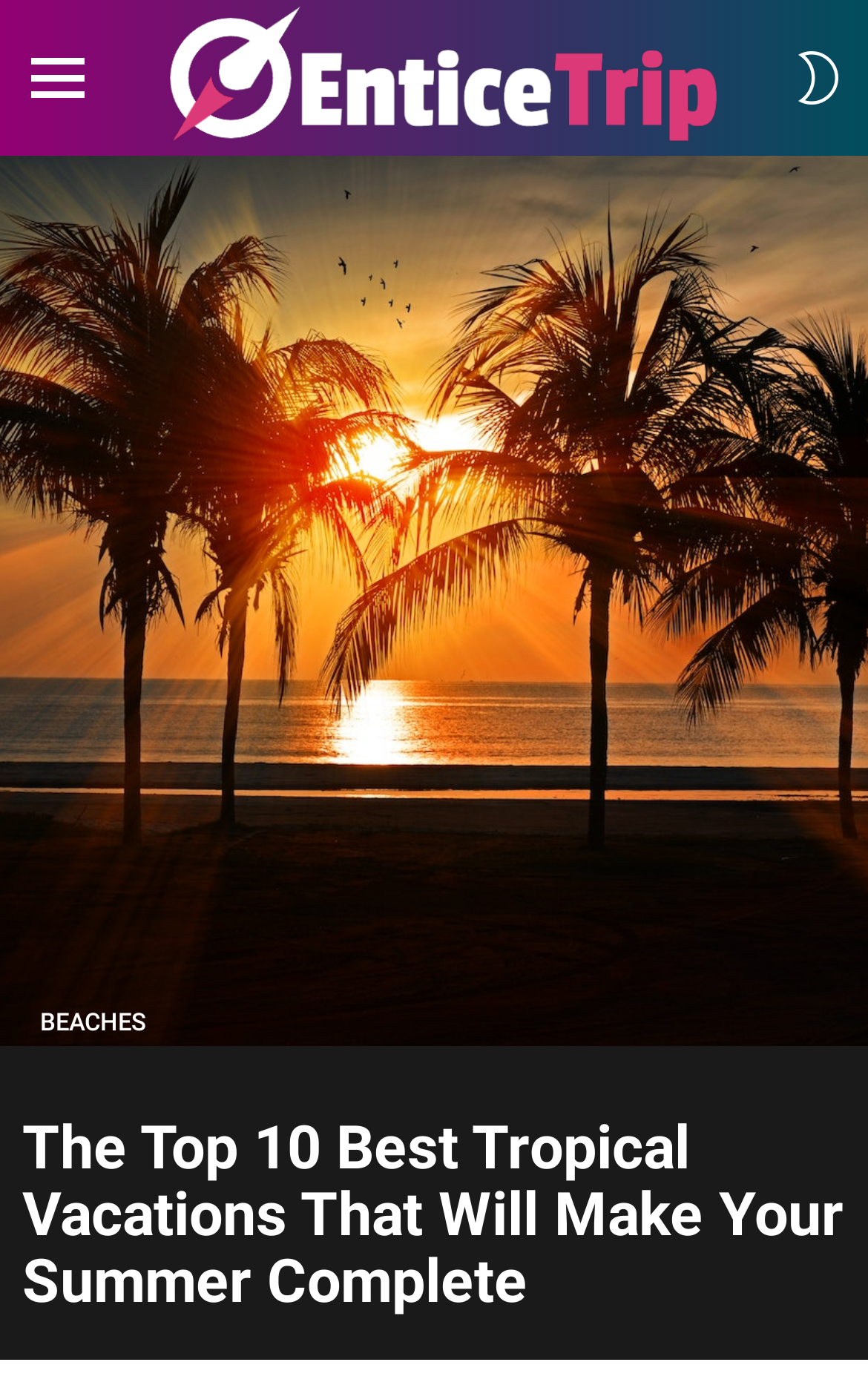What is the logo of EnticeTrip?
Look at the screenshot and respond with a single word or phrase.

EnticeTrip